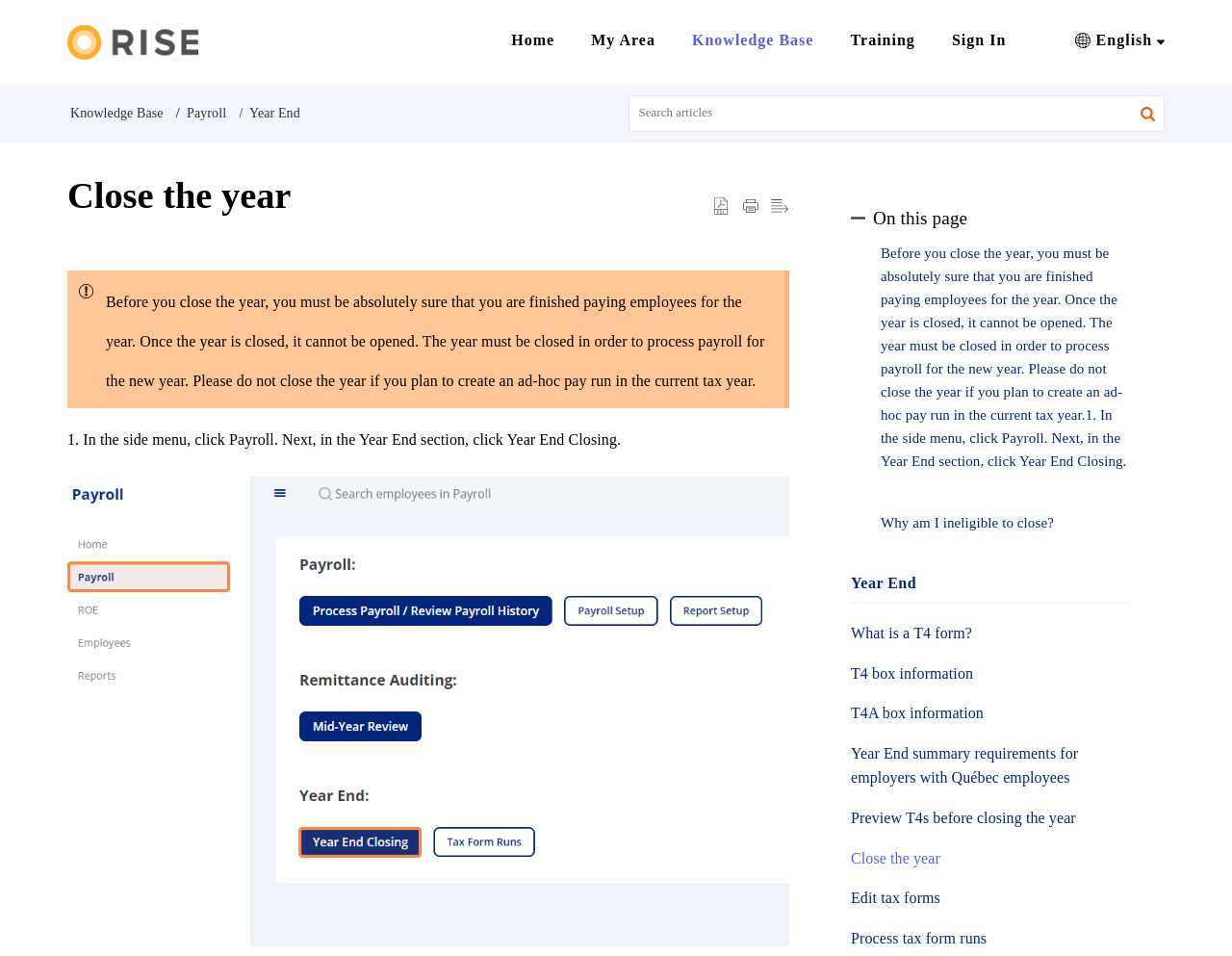Using the description "aria-label="search" title="Search"", locate and provide the bounding box of the UI element.

[0.926, 0.107, 0.938, 0.138]